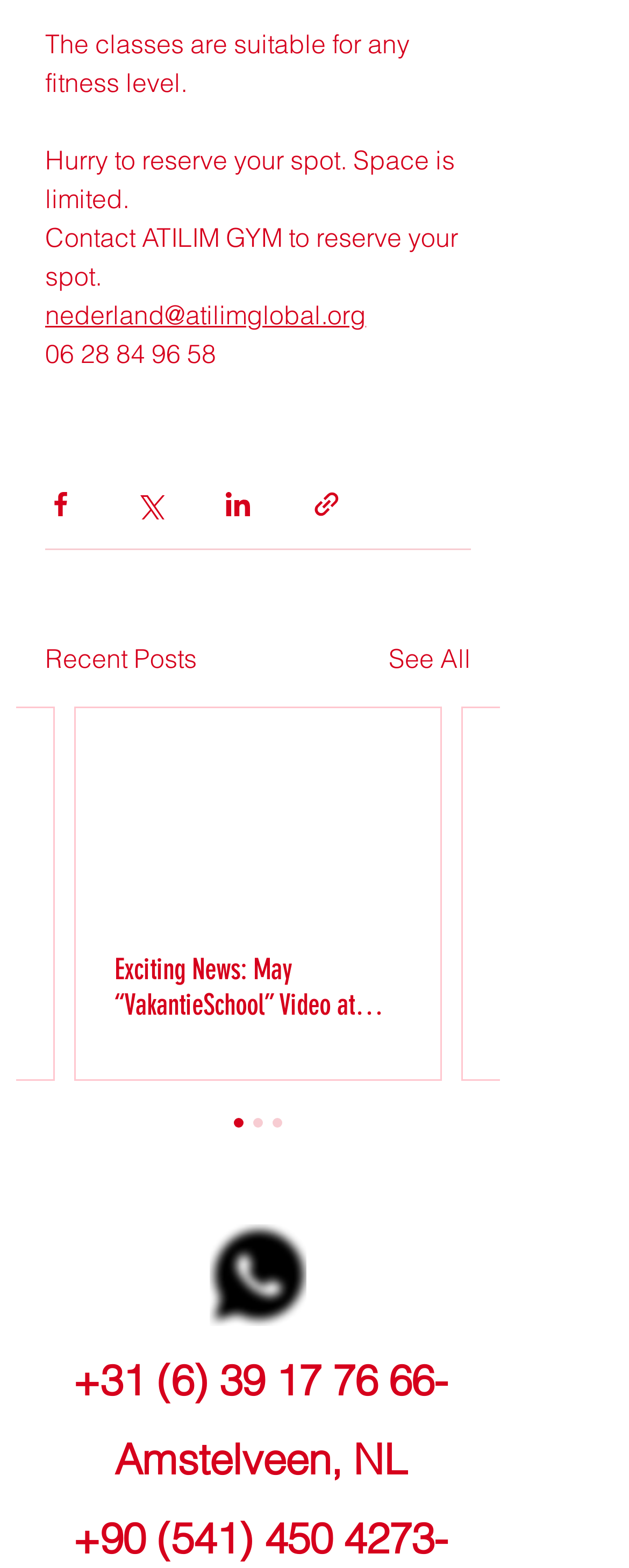What social media platforms can I share the webpage on?
Look at the image and provide a detailed response to the question.

The webpage has buttons for sharing the content on Facebook, Twitter, and LinkedIn, indicating that these social media platforms are supported.